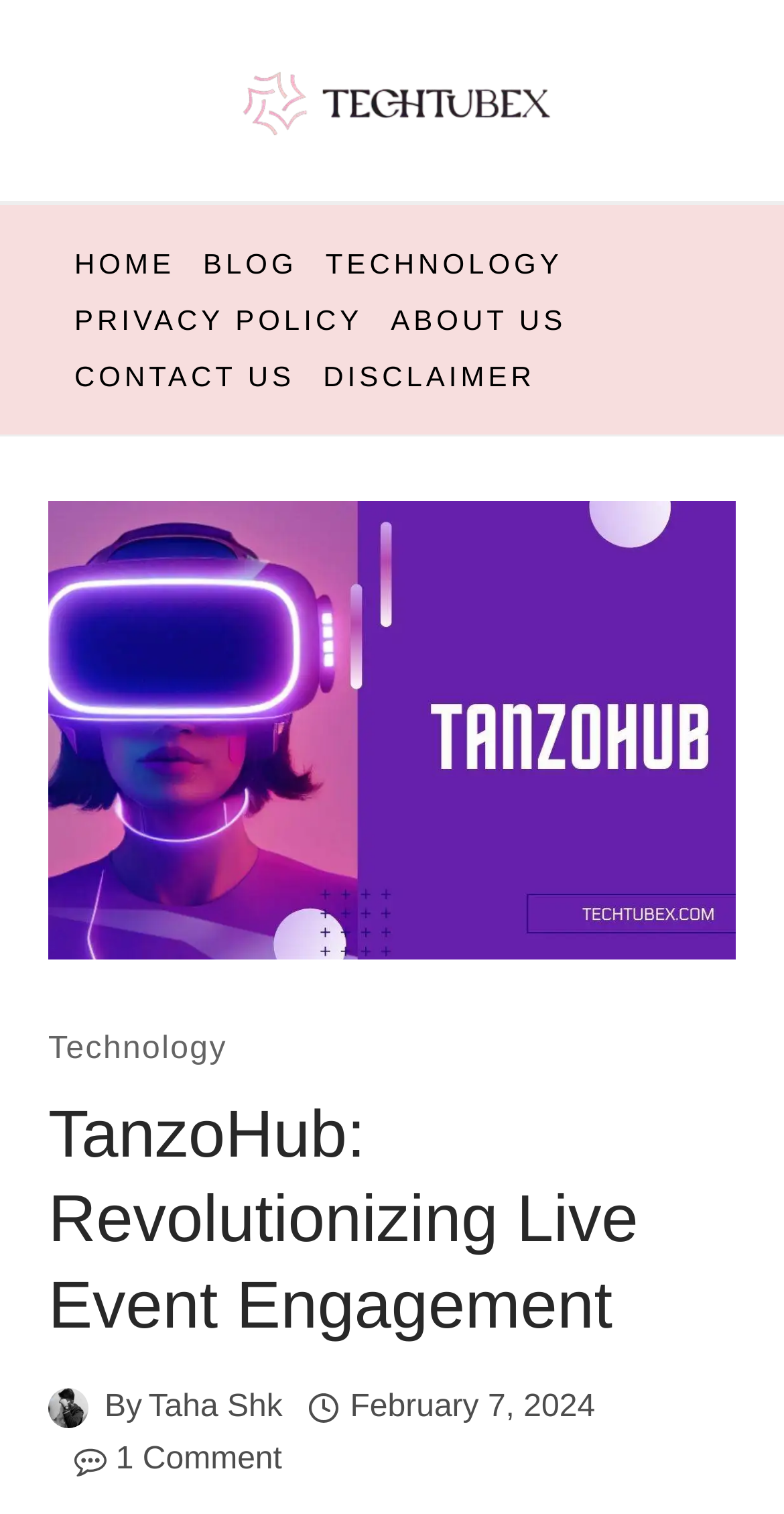Using the description "Blog", locate and provide the bounding box of the UI element.

[0.241, 0.155, 0.397, 0.193]